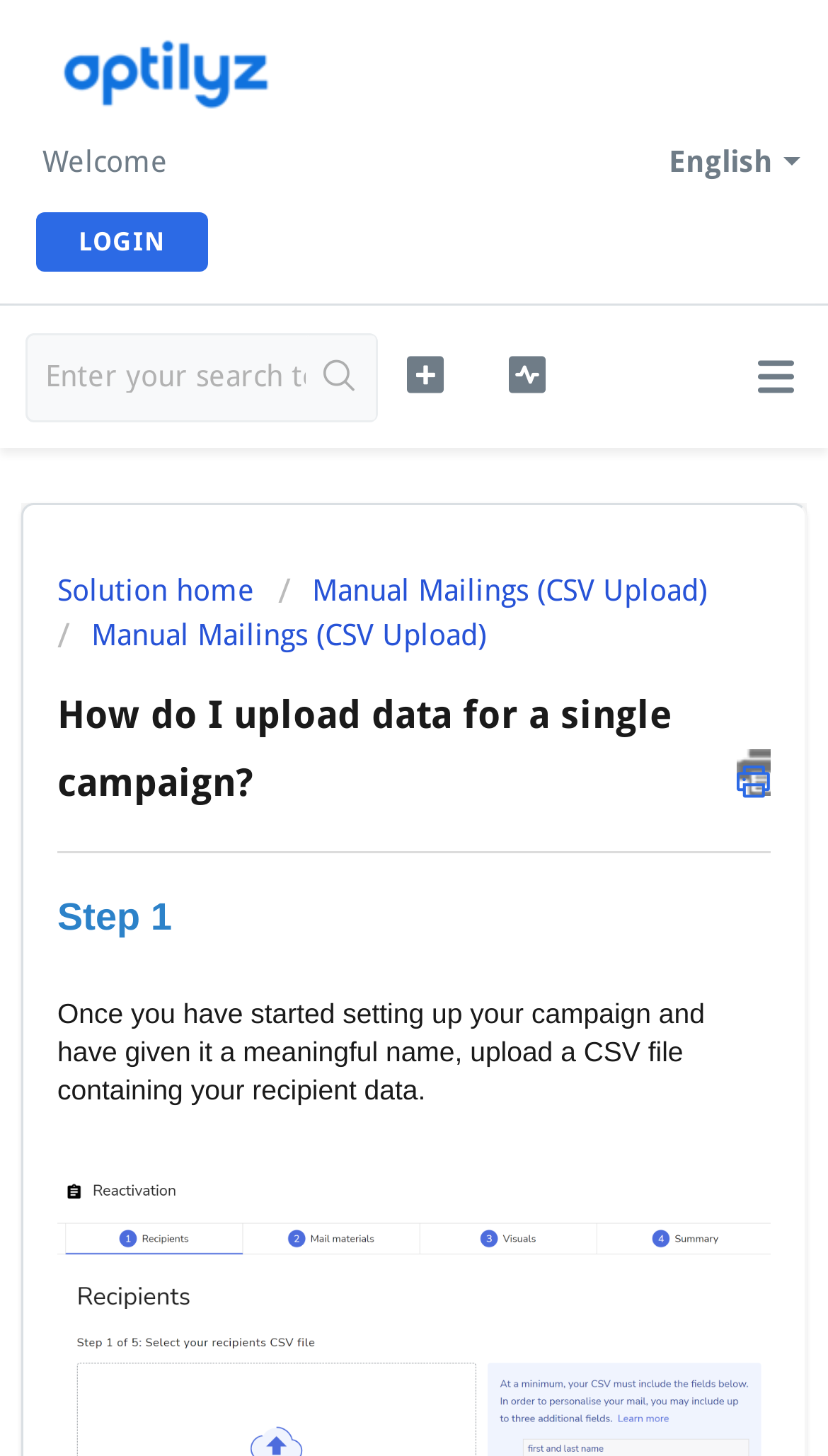Determine the bounding box coordinates of the clickable element necessary to fulfill the instruction: "search for help". Provide the coordinates as four float numbers within the 0 to 1 range, i.e., [left, top, right, bottom].

[0.369, 0.23, 0.453, 0.289]